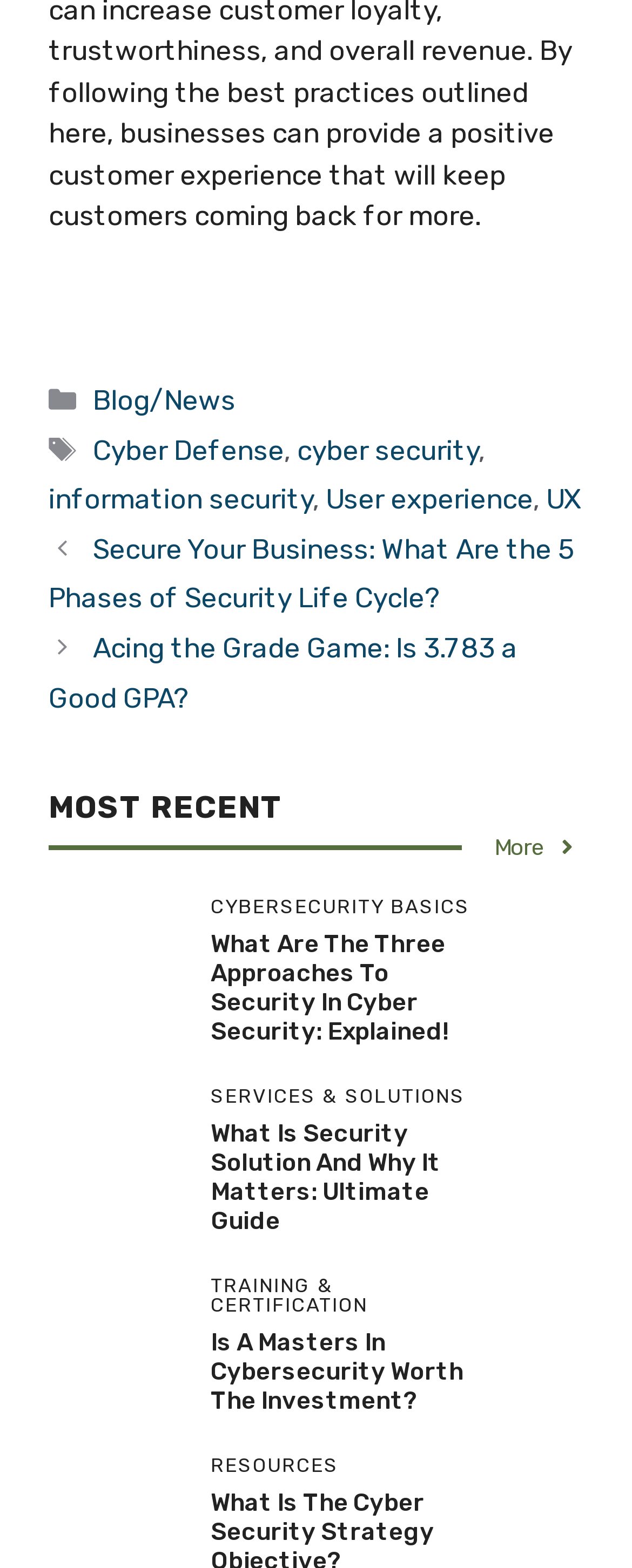Please answer the following question using a single word or phrase: What is the title of the first post?

Secure Your Business